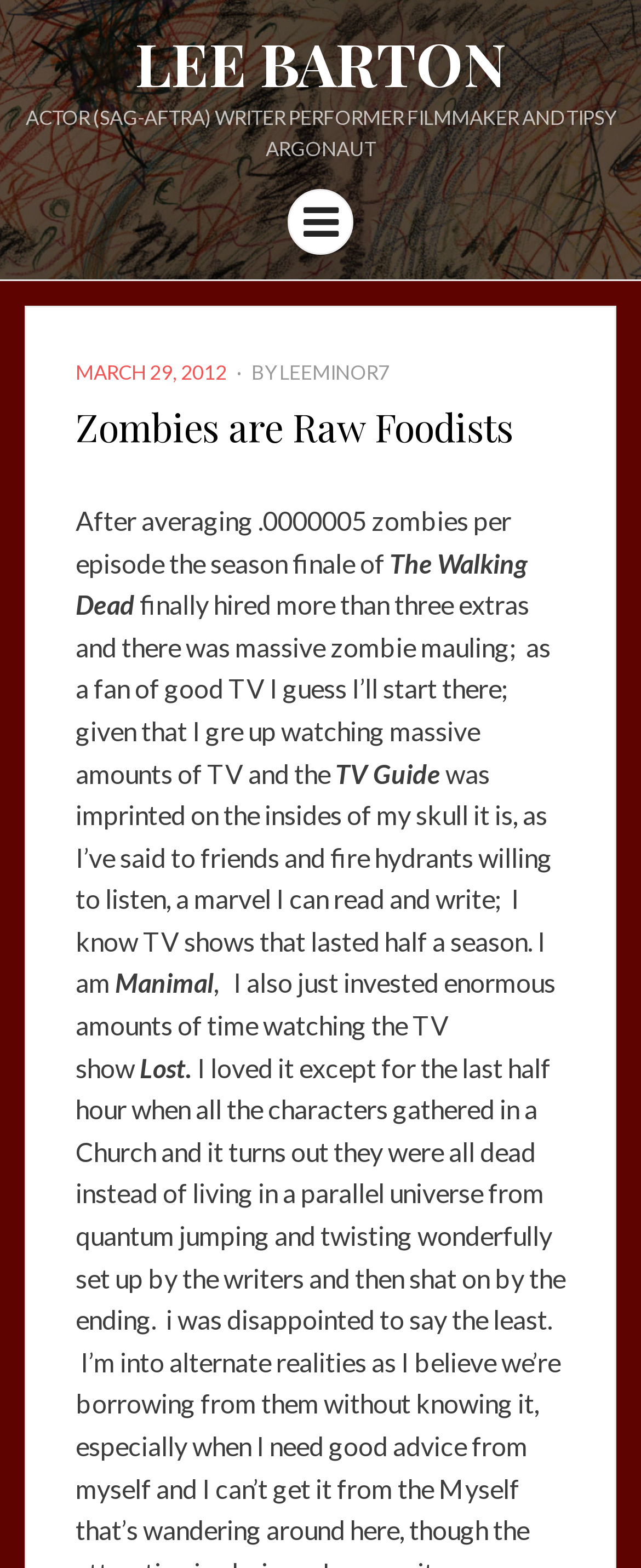Based on the image, please elaborate on the answer to the following question:
What is the name of another TV show mentioned?

From the static text 'Lost.', we can identify another TV show being referred to in the article.